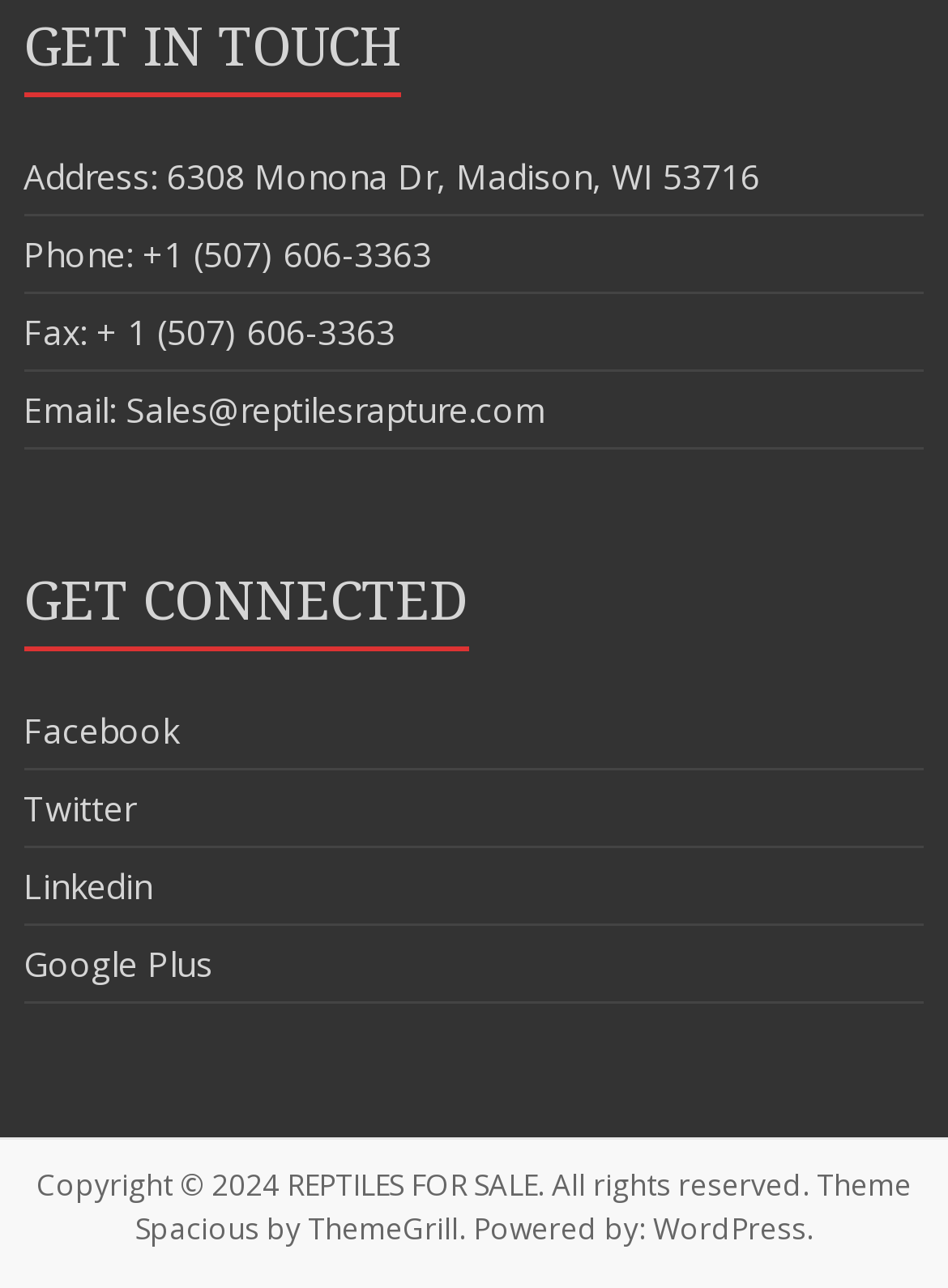Find the bounding box of the UI element described as follows: "Google Plus".

[0.025, 0.731, 0.225, 0.767]